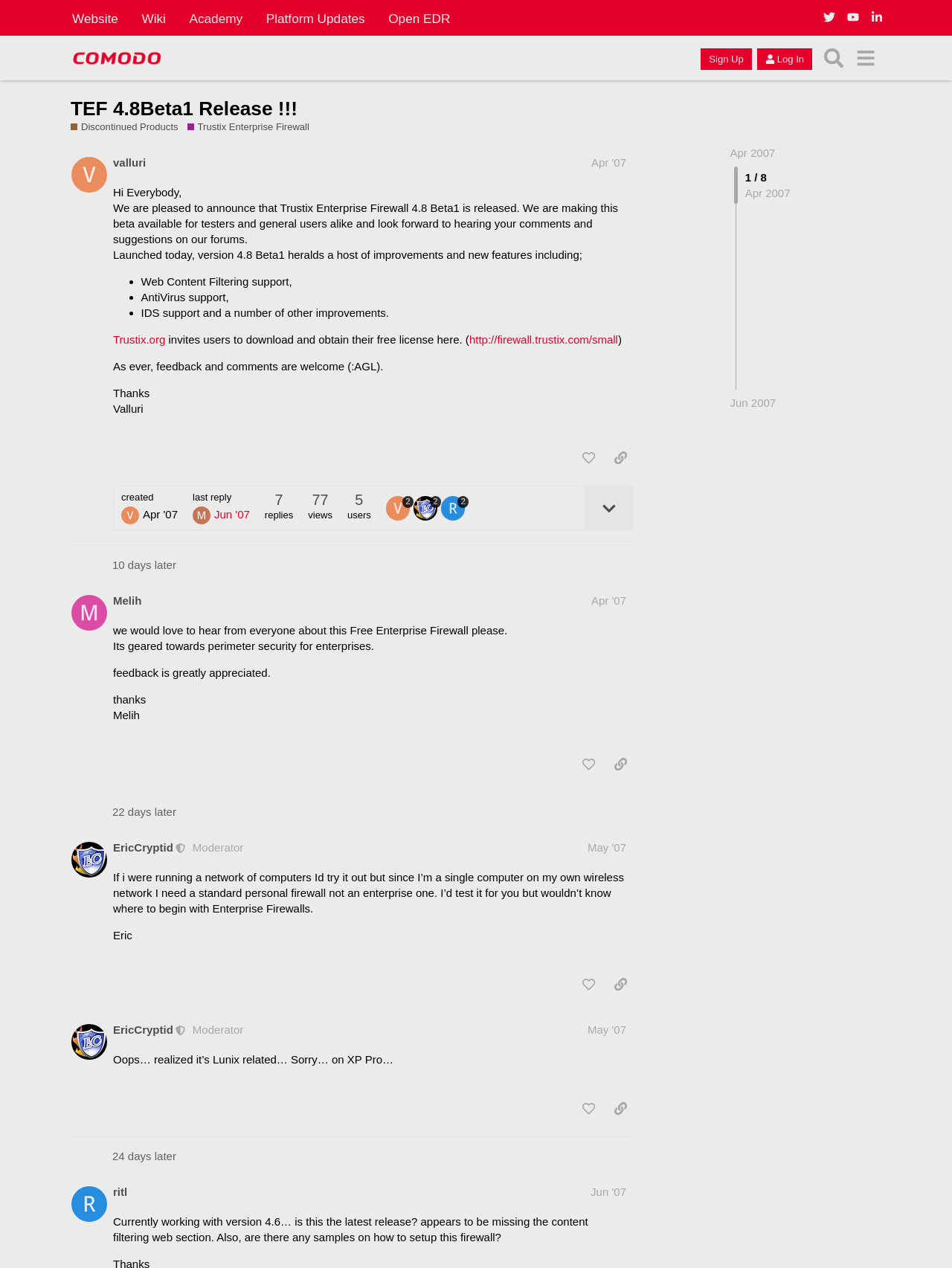Specify the bounding box coordinates of the area that needs to be clicked to achieve the following instruction: "Go to the 'Trustix Enterprise Firewall' page".

[0.197, 0.095, 0.325, 0.106]